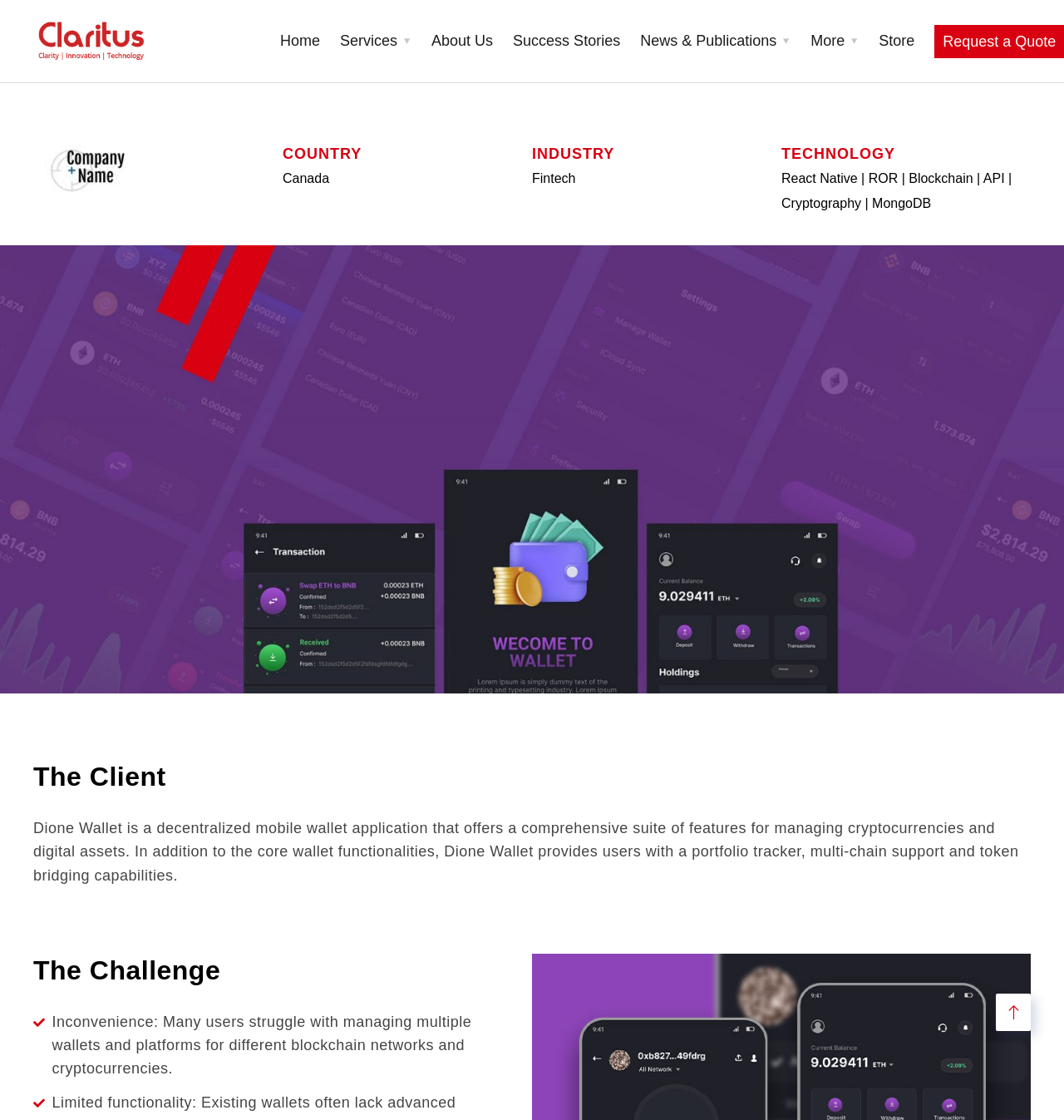Answer the question in a single word or phrase:
What is the challenge that many users struggle with?

Managing multiple wallets and platforms